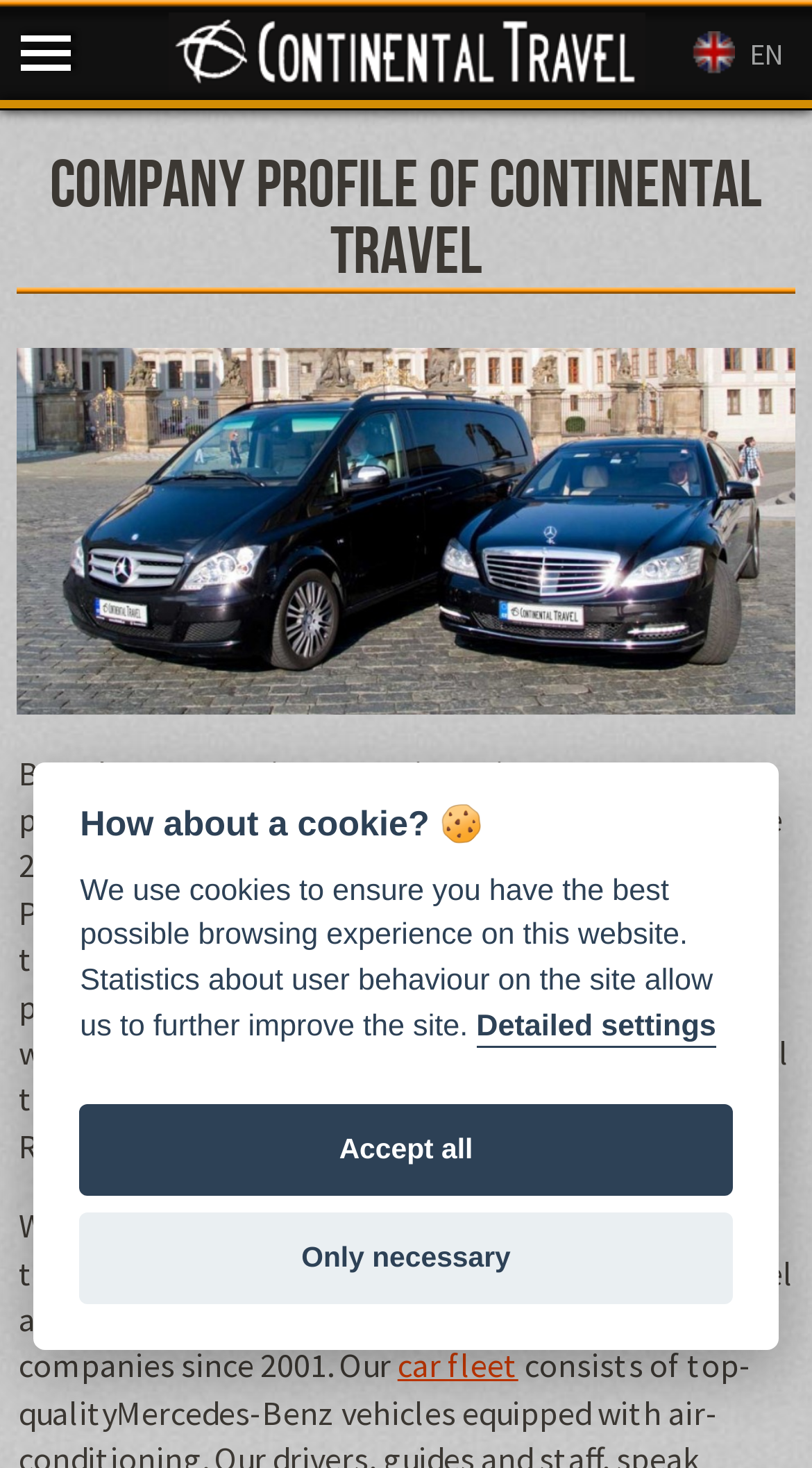What services does Continental Travel provide?
Examine the image and provide an in-depth answer to the question.

According to the webpage, Continental Travel provides transportation services, including car fleet, and tourism services, such as sightseeing package tours, with English-speaking drivers and guides for individual travelers and small groups.